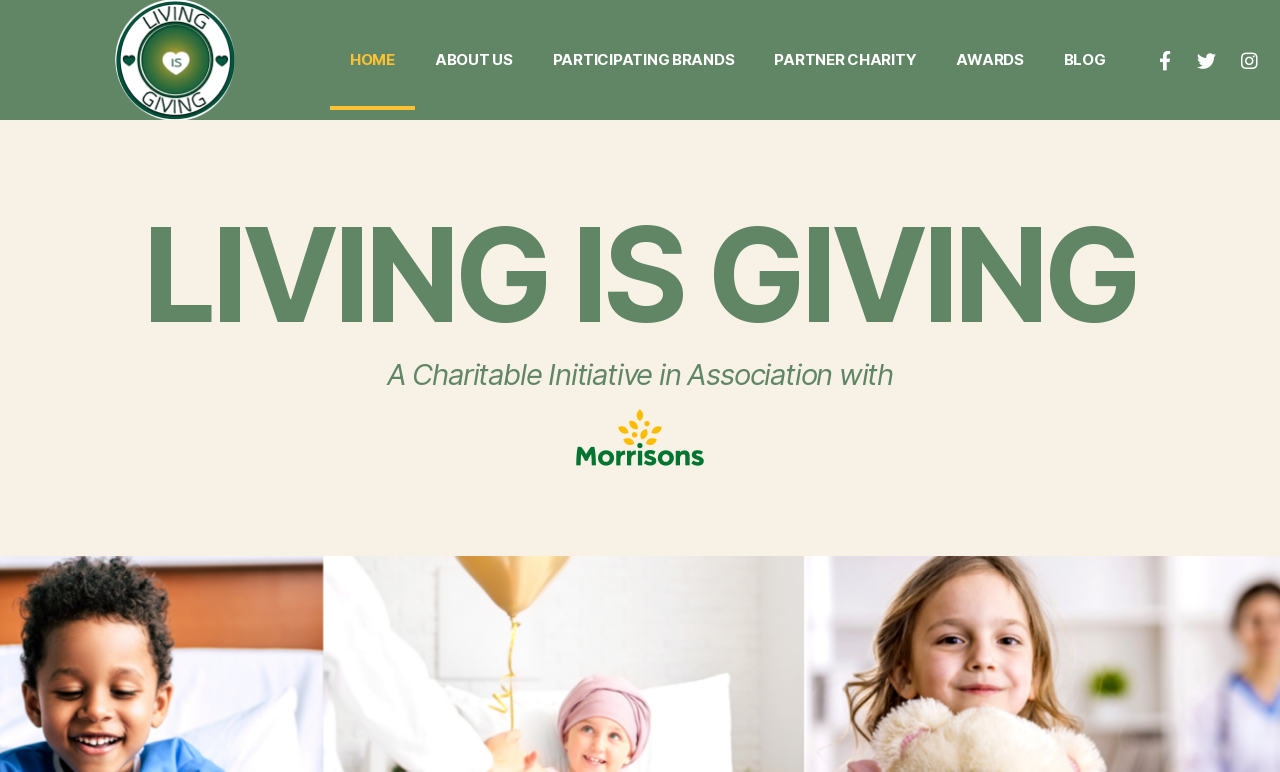What is the first menu item?
Identify the answer in the screenshot and reply with a single word or phrase.

HOME